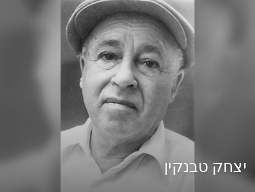What is the tone of Isaac Tavnik's expression in the image?
From the image, respond using a single word or phrase.

Thoughtful